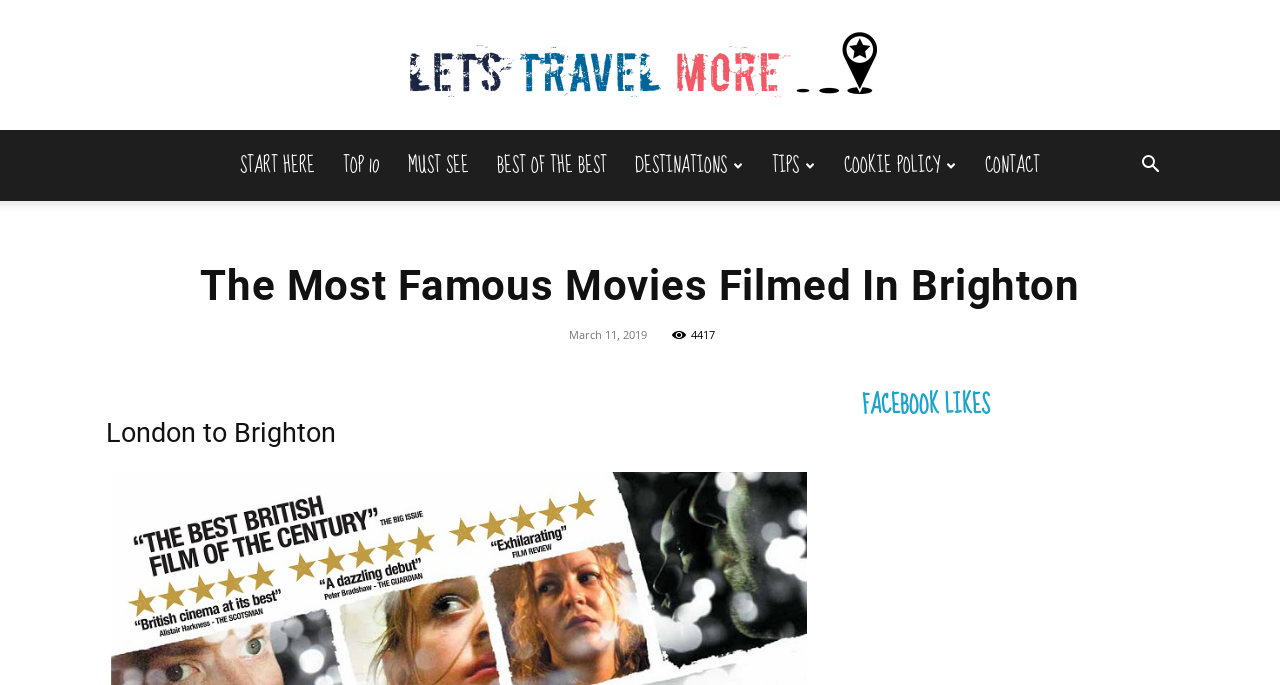What is the name of the city featured in the webpage?
Refer to the image and provide a detailed answer to the question.

The webpage's title 'The Most Famous Movies Filmed In Brighton' and the heading 'London to Brighton' suggest that the city featured in the webpage is Brighton.